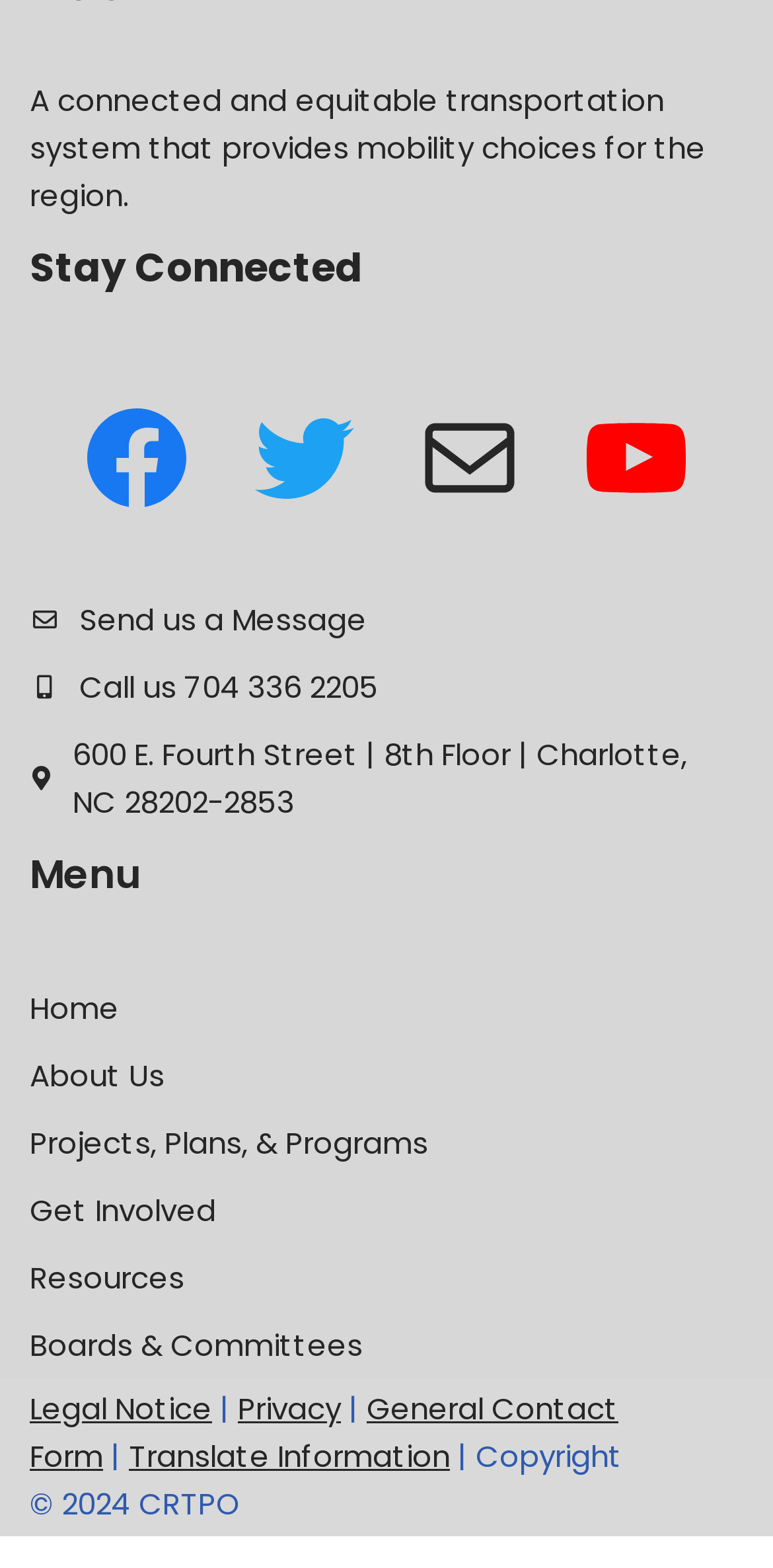How many menu items are available?
Based on the screenshot, answer the question with a single word or phrase.

8